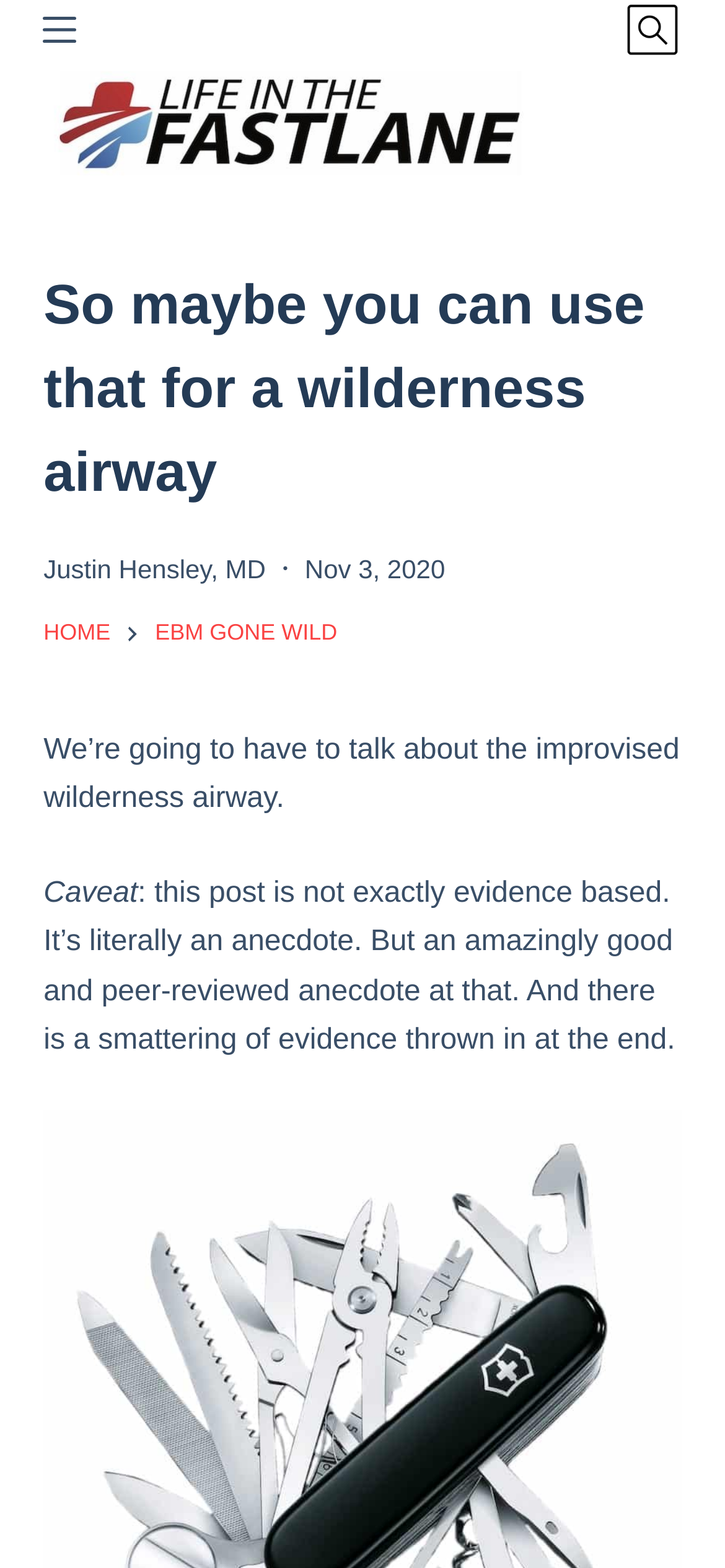What is the name of the website or blog?
Your answer should be a single word or phrase derived from the screenshot.

LITFL